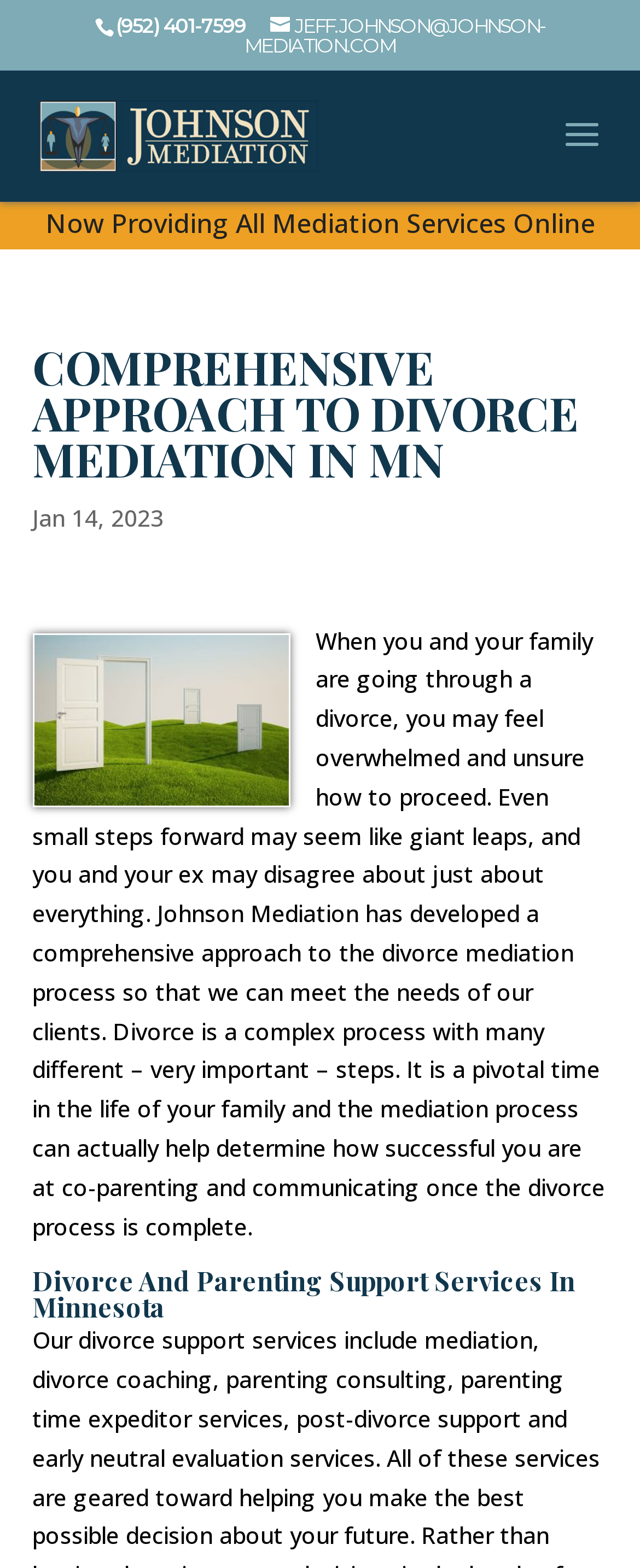Identify the bounding box for the UI element described as: "jeff.johnson@johnson-mediation.com". Ensure the coordinates are four float numbers between 0 and 1, formatted as [left, top, right, bottom].

[0.382, 0.008, 0.853, 0.037]